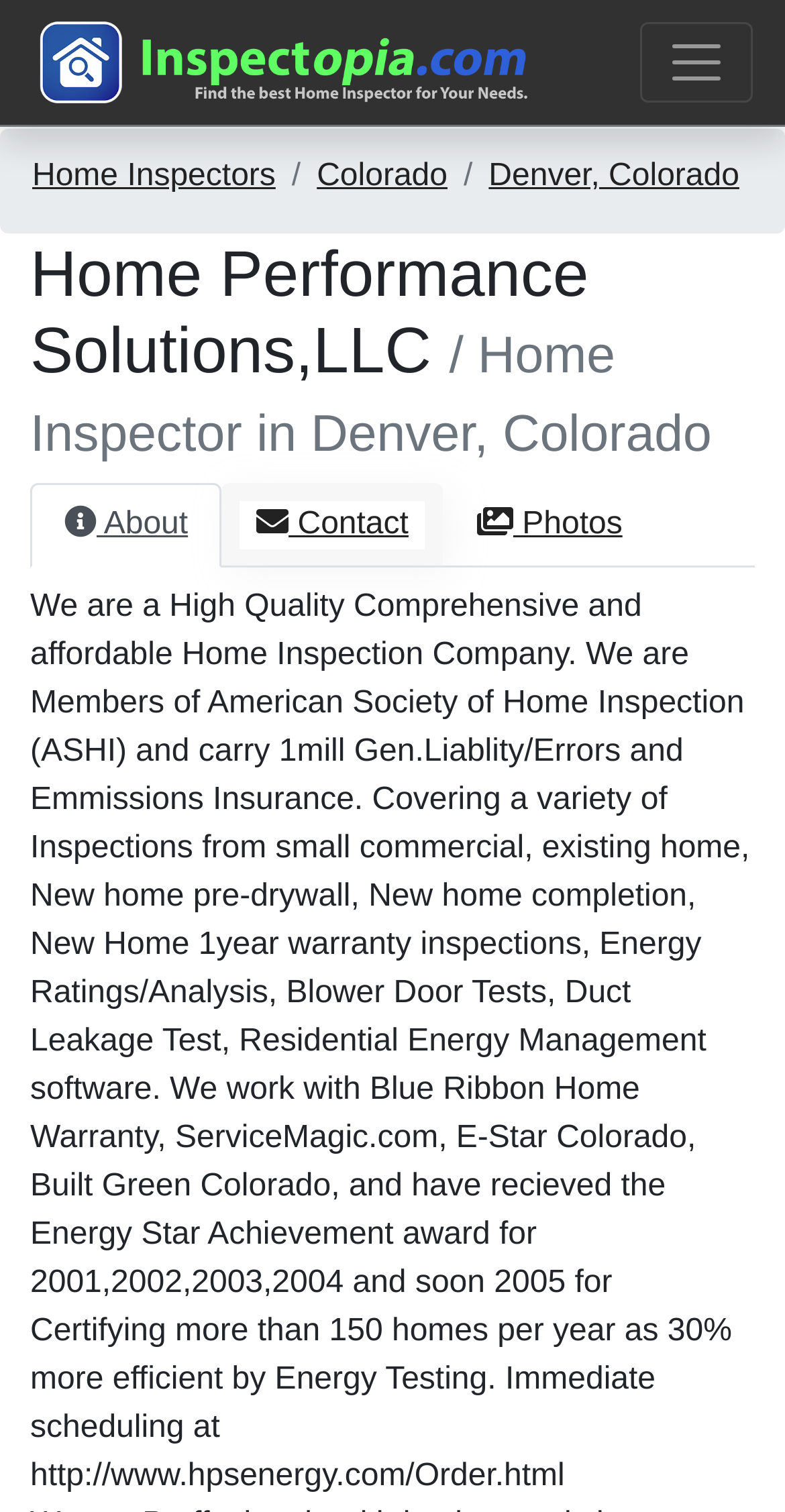Locate the bounding box coordinates of the area you need to click to fulfill this instruction: 'Go to Home Inspectors'. The coordinates must be in the form of four float numbers ranging from 0 to 1: [left, top, right, bottom].

[0.041, 0.105, 0.351, 0.128]